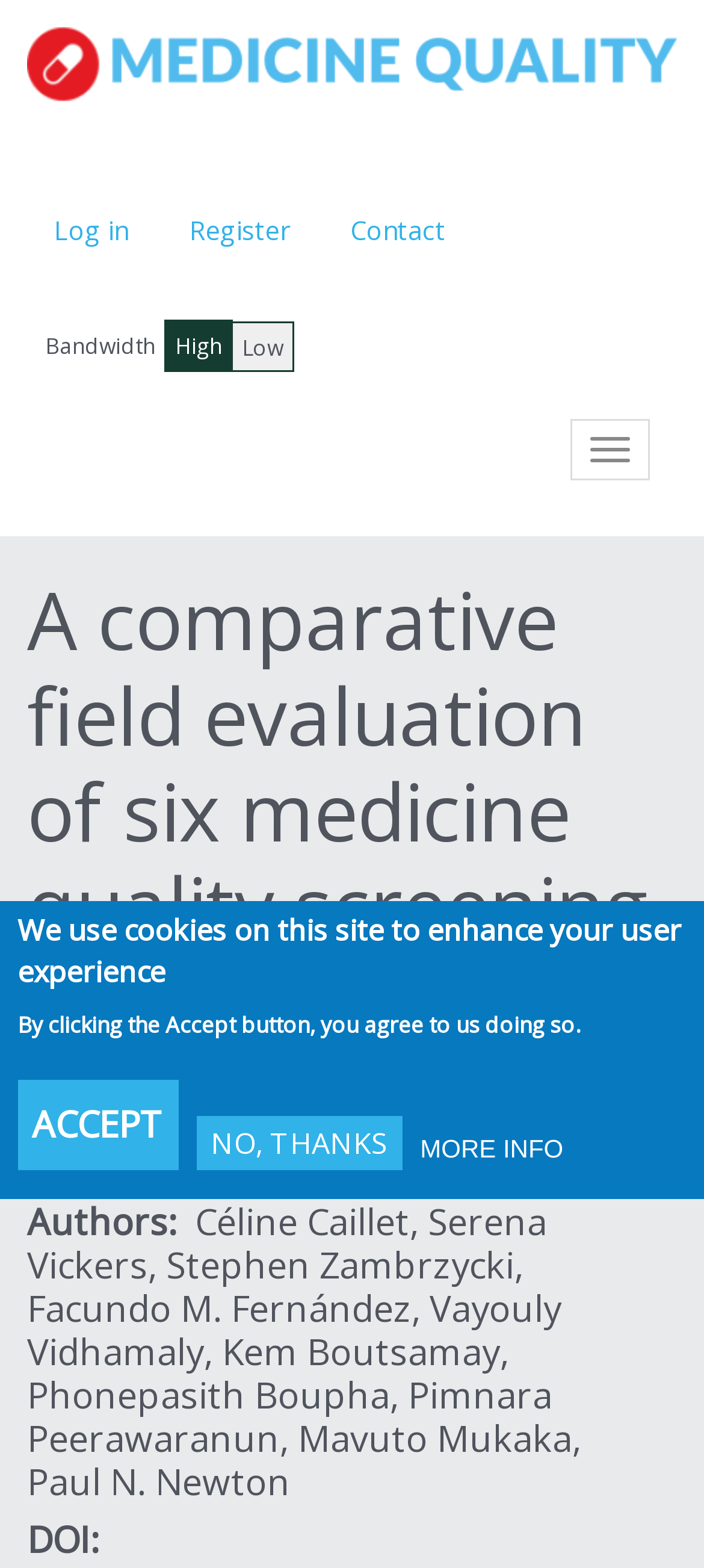Determine the bounding box coordinates of the element's region needed to click to follow the instruction: "manage cookies". Provide these coordinates as four float numbers between 0 and 1, formatted as [left, top, right, bottom].

None